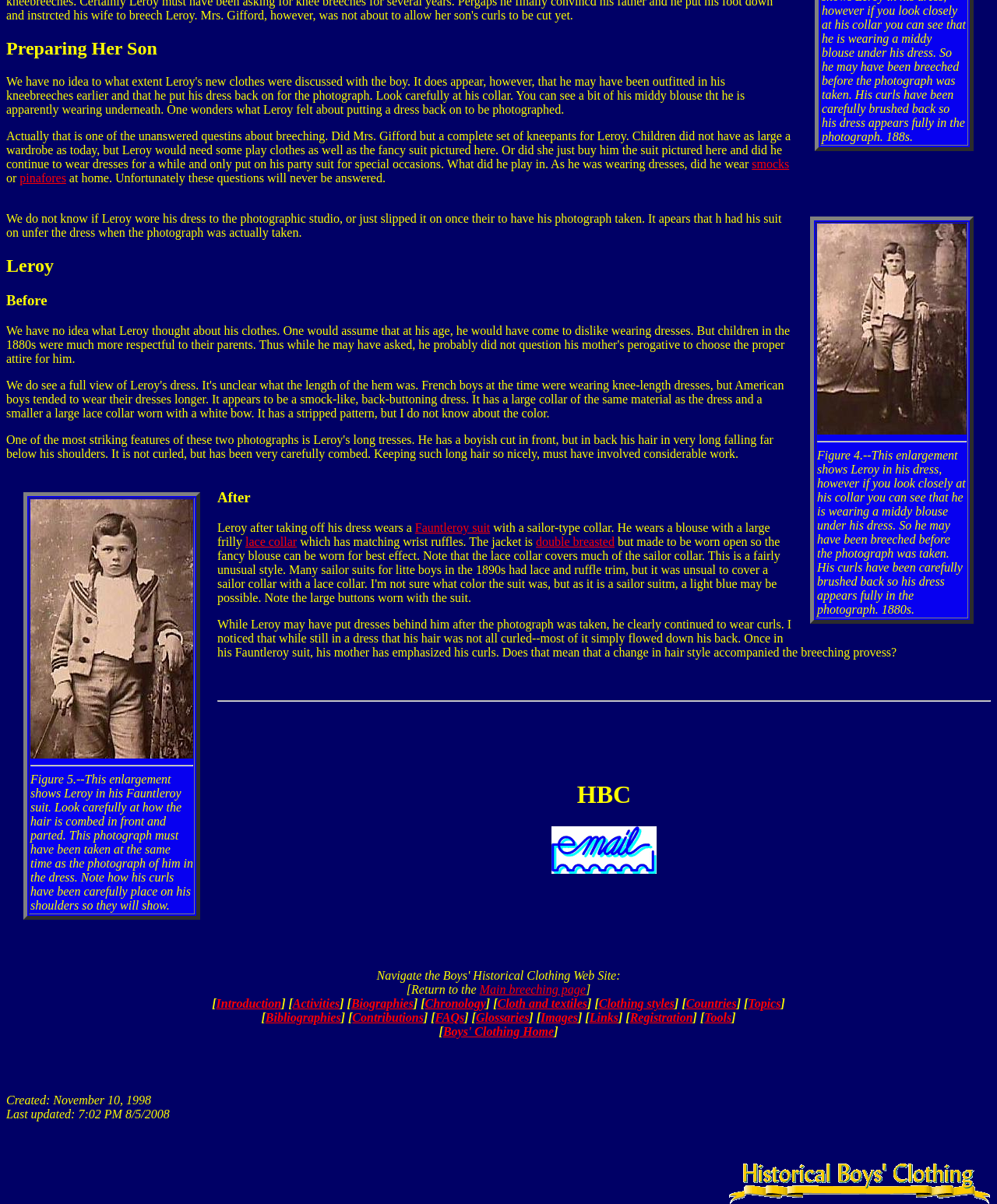Please respond in a single word or phrase: 
What type of collar does Leroy's Fauntleroy suit have?

sailor-type